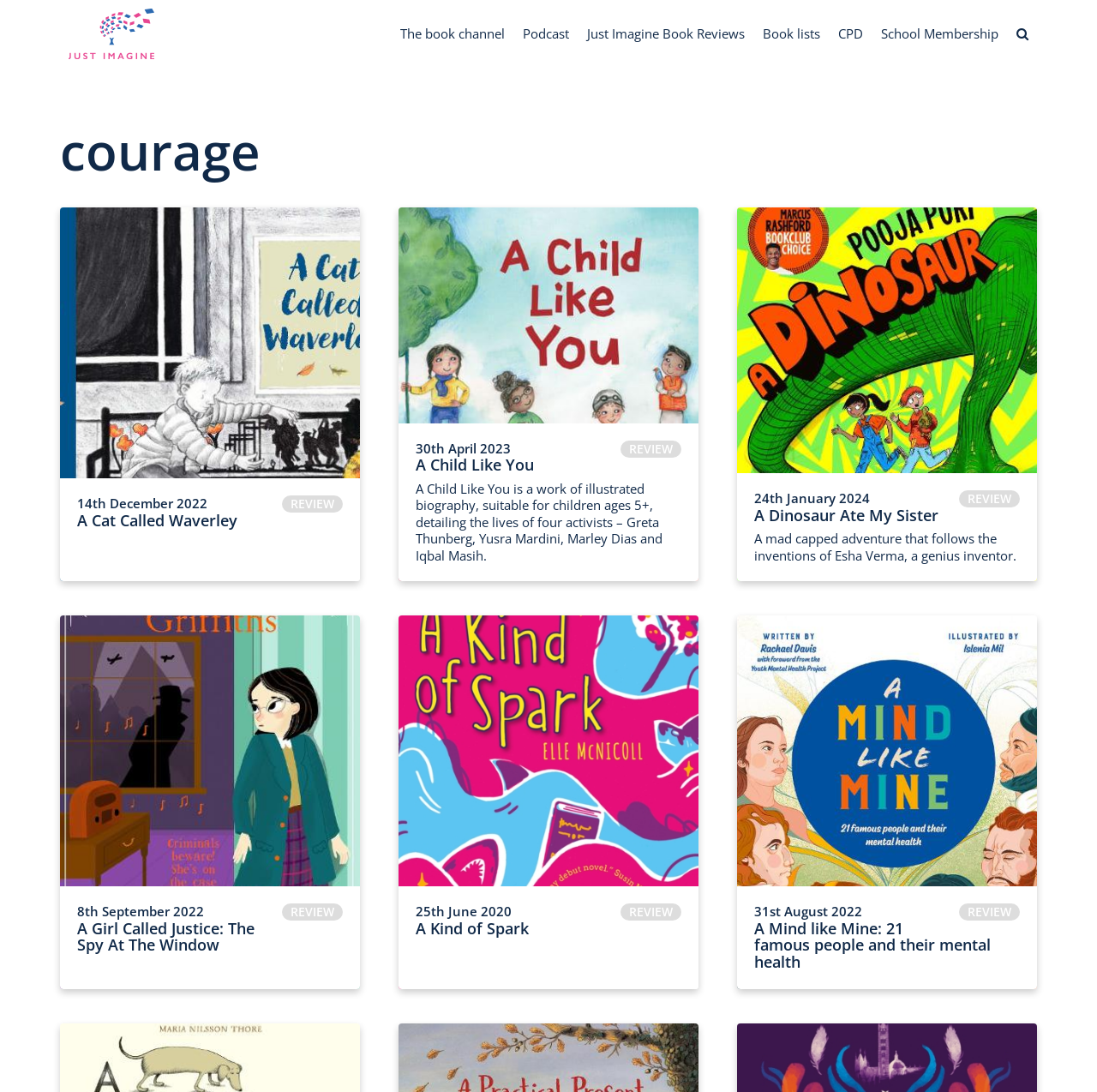Determine the bounding box coordinates for the HTML element described here: "Podcast".

[0.468, 0.008, 0.527, 0.054]